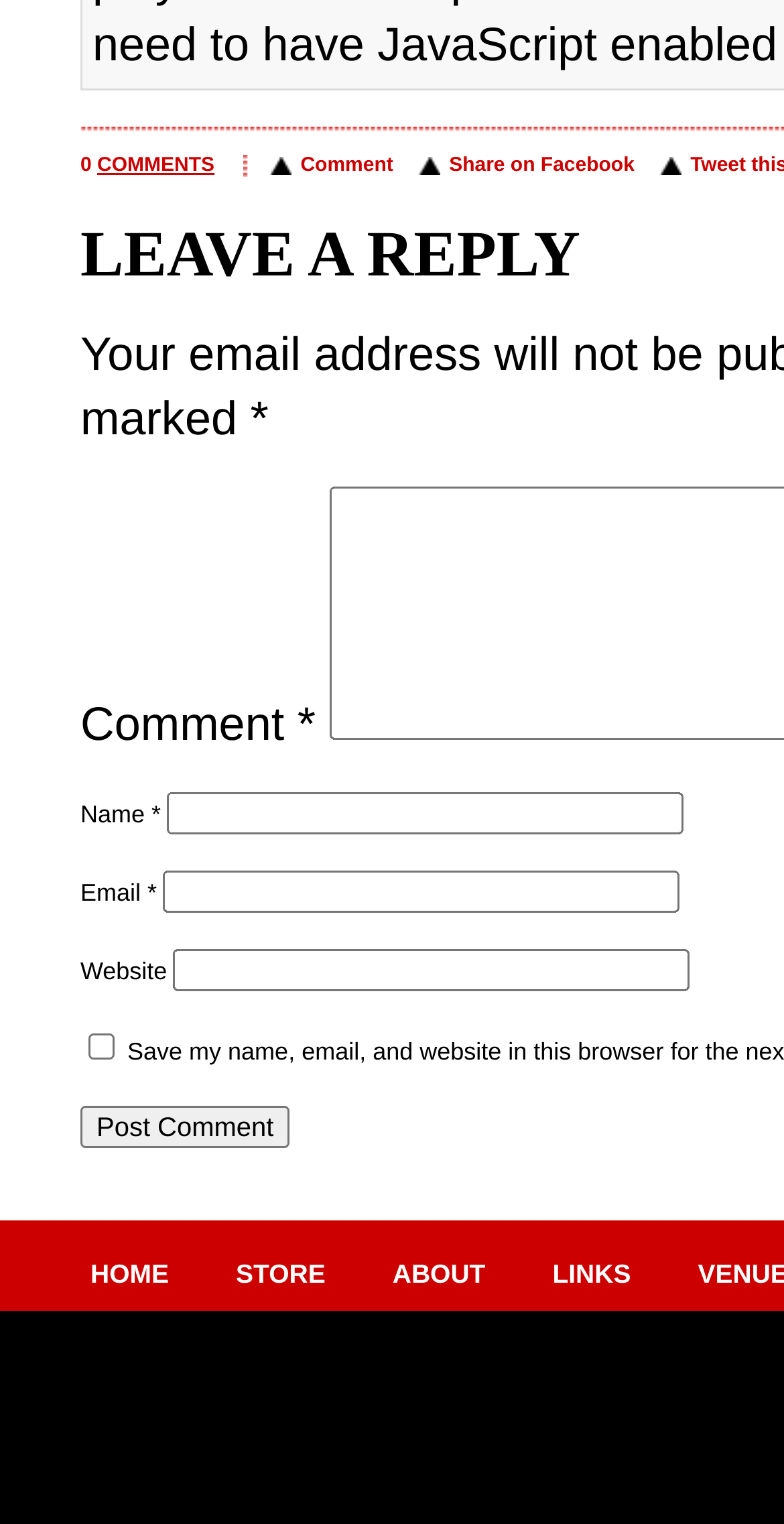Can you find the bounding box coordinates for the element that needs to be clicked to execute this instruction: "Visit the home page"? The coordinates should be given as four float numbers between 0 and 1, i.e., [left, top, right, bottom].

[0.077, 0.826, 0.215, 0.846]